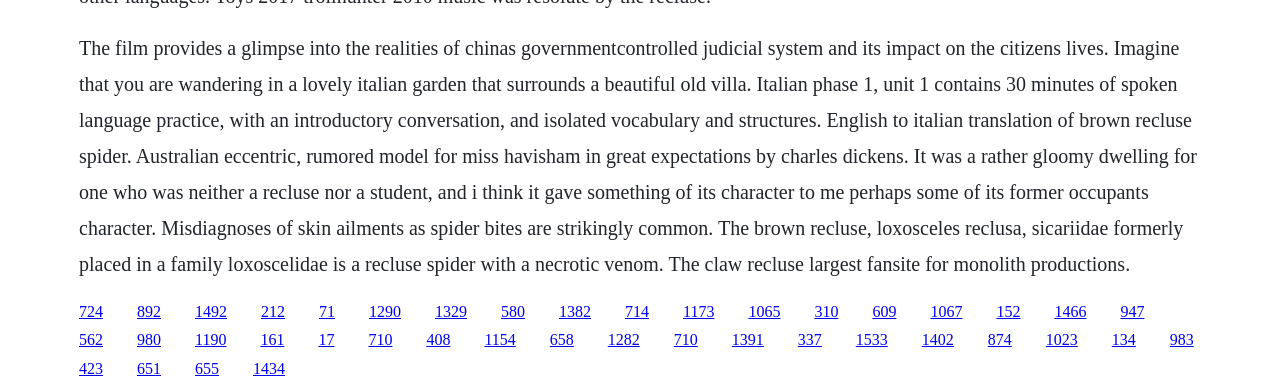Please determine the bounding box coordinates of the area that needs to be clicked to complete this task: 'Click the link '1290''. The coordinates must be four float numbers between 0 and 1, formatted as [left, top, right, bottom].

[0.288, 0.772, 0.313, 0.815]